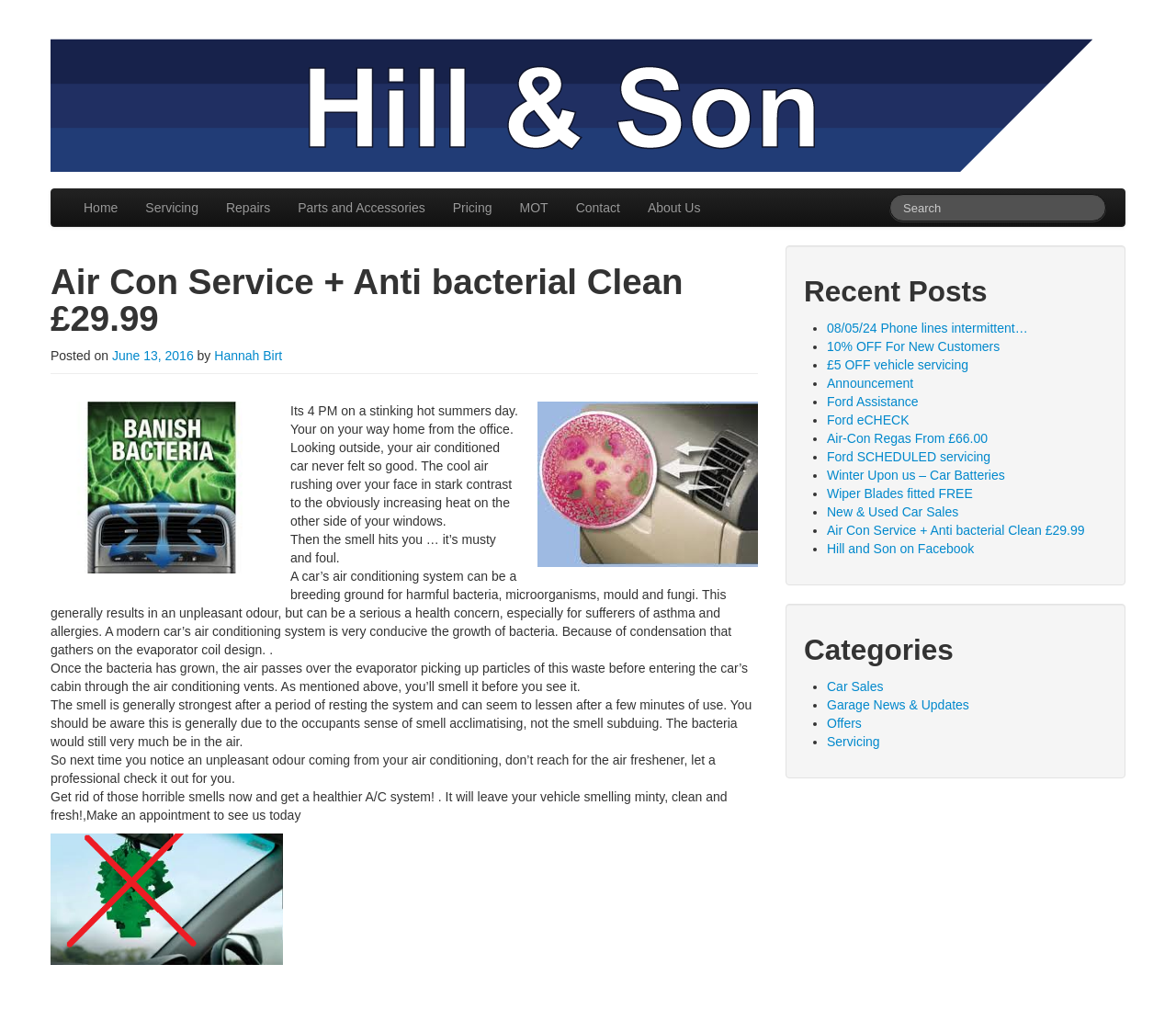Please give a short response to the question using one word or a phrase:
What is the purpose of the air con service?

To remove bacteria and odors